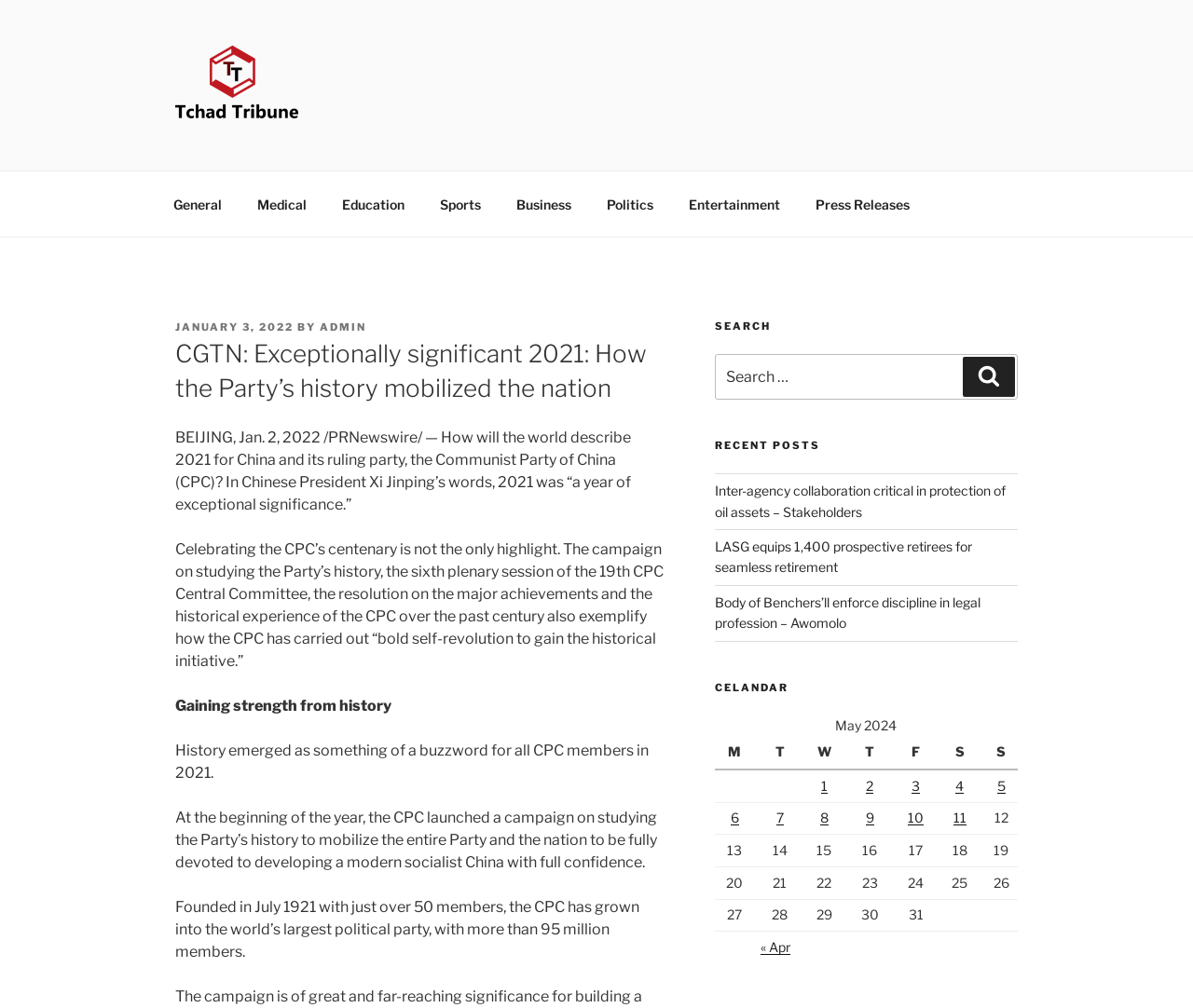Please identify the bounding box coordinates of where to click in order to follow the instruction: "Read the 'CGTN: Exceptionally significant 2021: How the Party’s history mobilized the nation' article".

[0.147, 0.335, 0.556, 0.402]